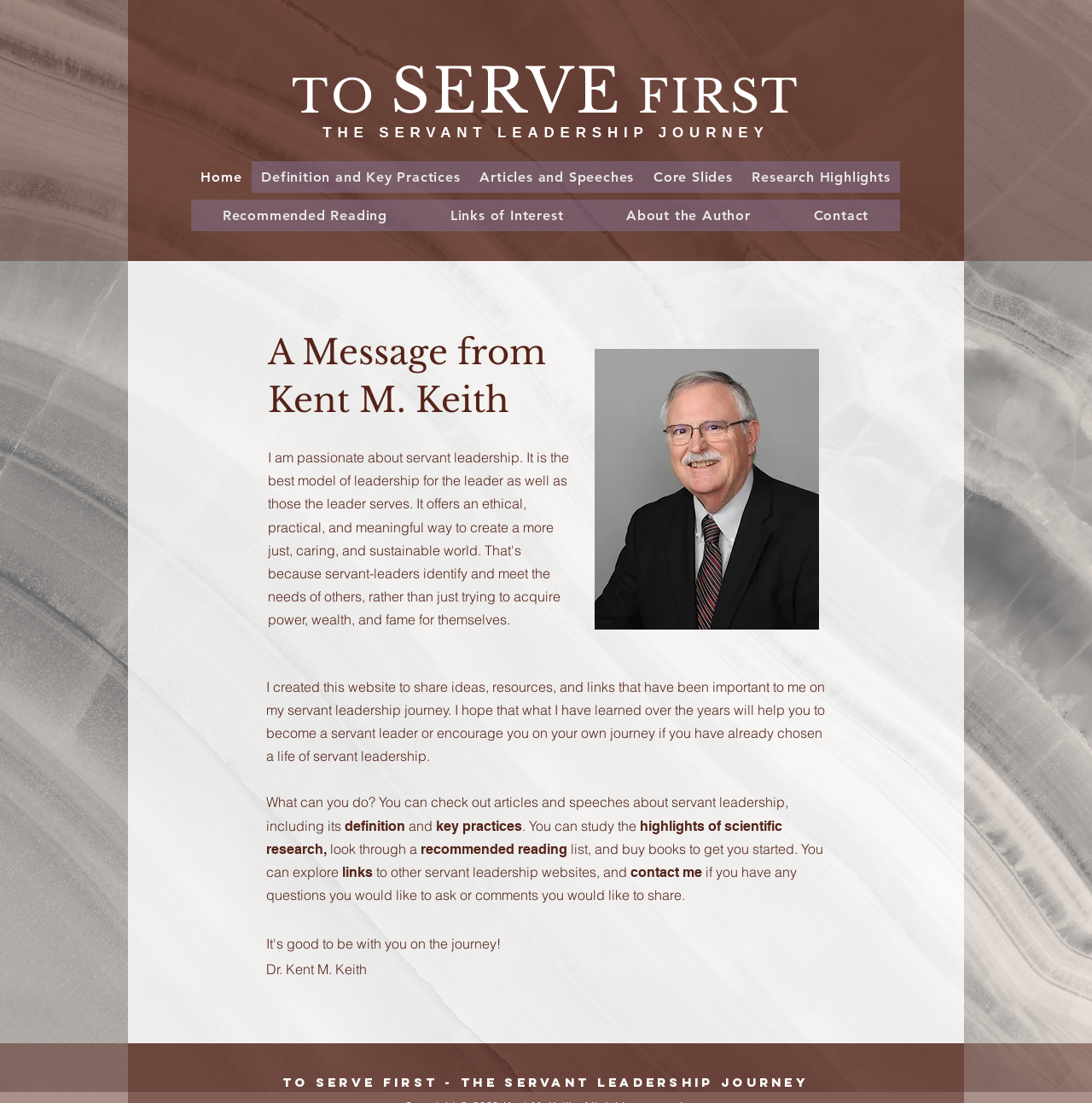What is the name of the image on the webpage?
Using the screenshot, give a one-word or short phrase answer.

Kent Keith Formal-1.jpg